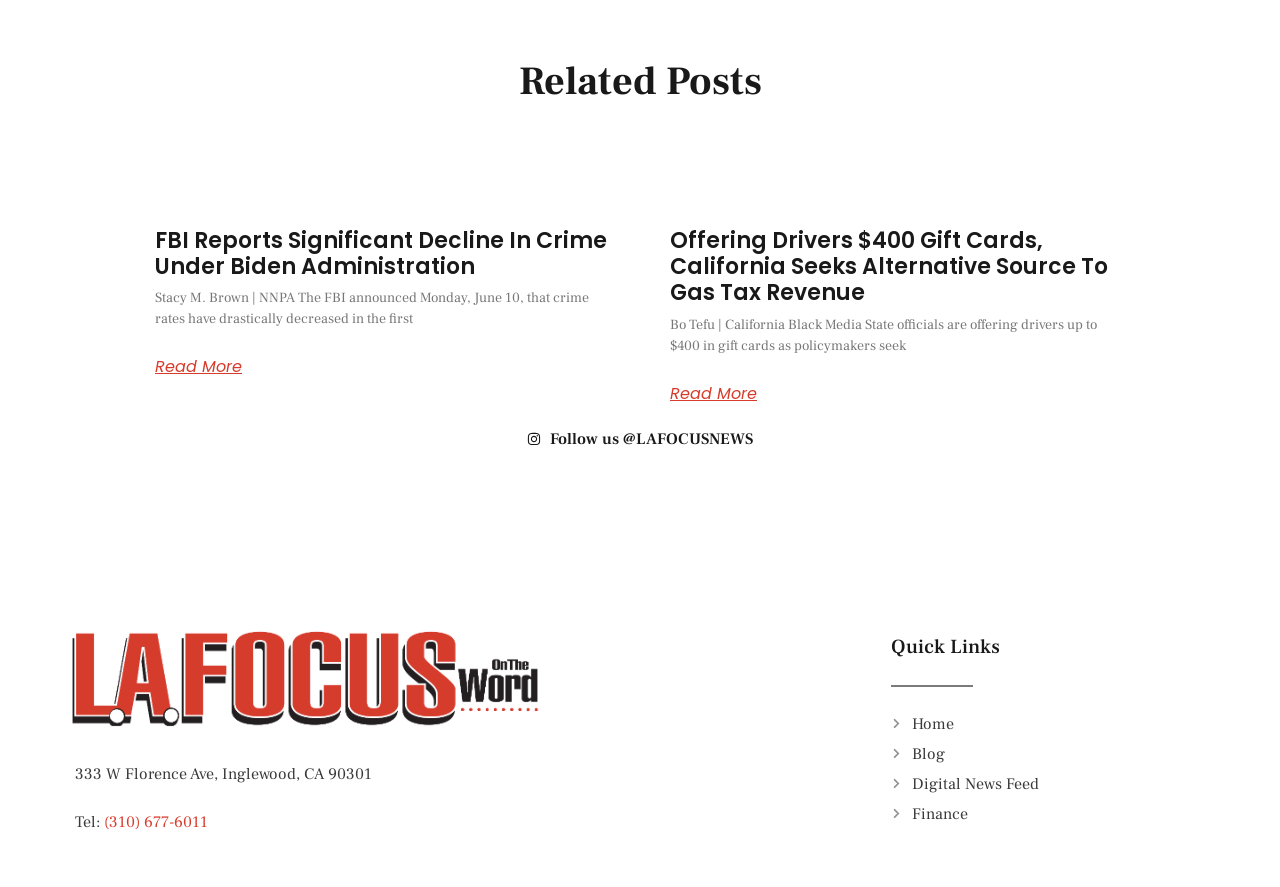Pinpoint the bounding box coordinates of the clickable area necessary to execute the following instruction: "Go to Home". The coordinates should be given as four float numbers between 0 and 1, namely [left, top, right, bottom].

[0.696, 0.802, 0.963, 0.829]